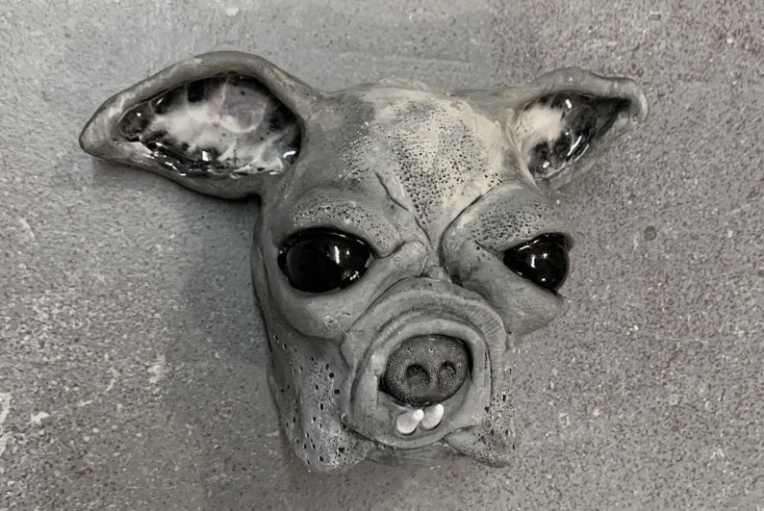Create a detailed narrative of what is happening in the image.

This intriguing artwork features a ceramic sculpture depicting a dog's head, blending both charm and eeriness. The piece is crafted with meticulous detail, showcasing the dog's expressive features, including glossy black eyes that evoke a sense of curiosity and a hint of mischief. Its textured gray surface and slightly distressed look add to the overall unsettling yet captivating aesthetic, making it a perfect conversation starter for those who appreciate unique decor. This creepy ceramic dog mask by artist Chris Paulsen of 3SevensPottery is part of a collection that humorously balances the adorable with the bizarre, making it an ideal gift for someone with an adventurous sense of style.